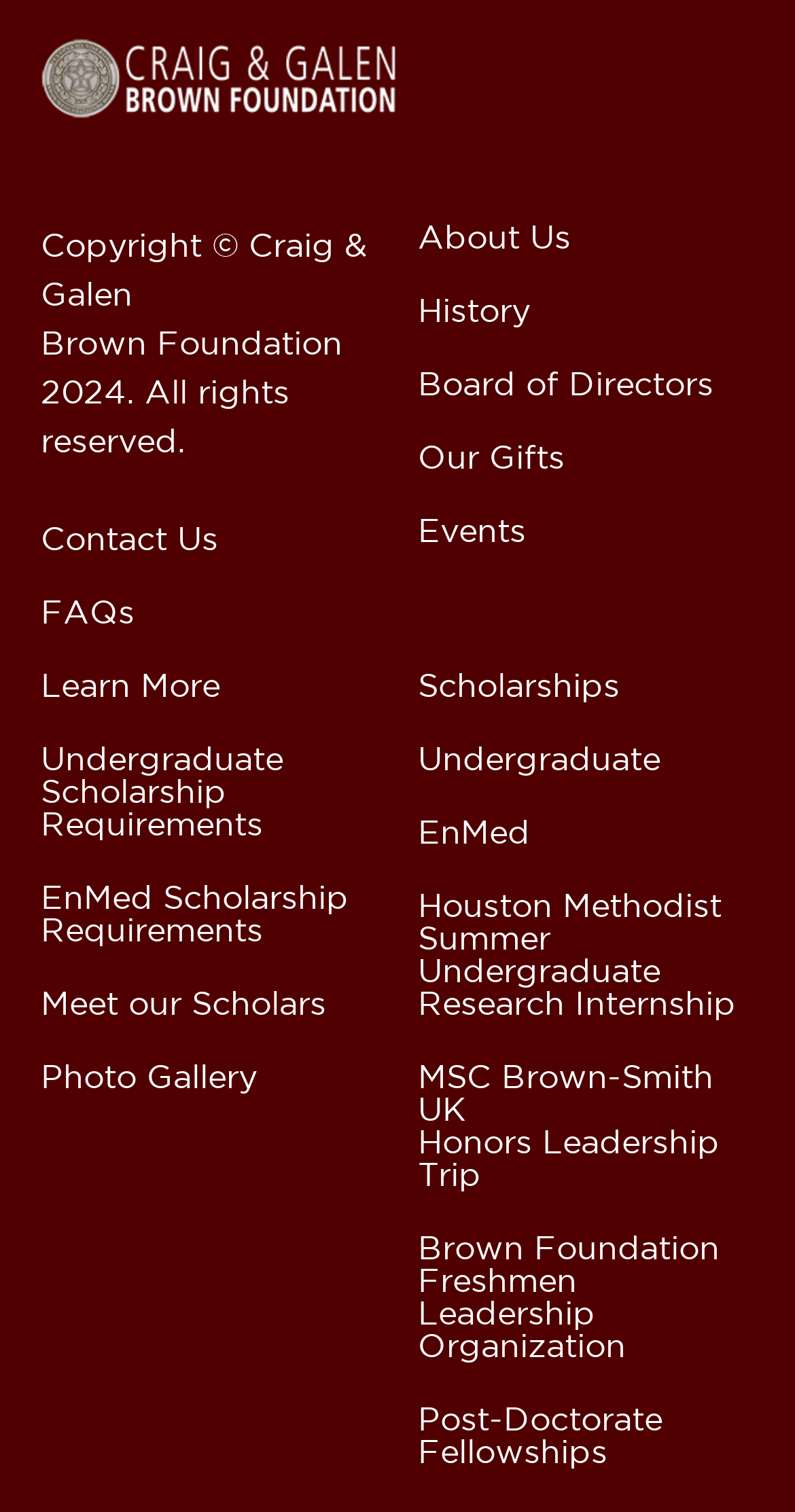What is the theme of the webpage?
Provide a comprehensive and detailed answer to the question.

I inferred the theme of the webpage by looking at the links and text on the webpage, specifically the links related to scholarships, education, and research, which suggest that the theme of the webpage is education.